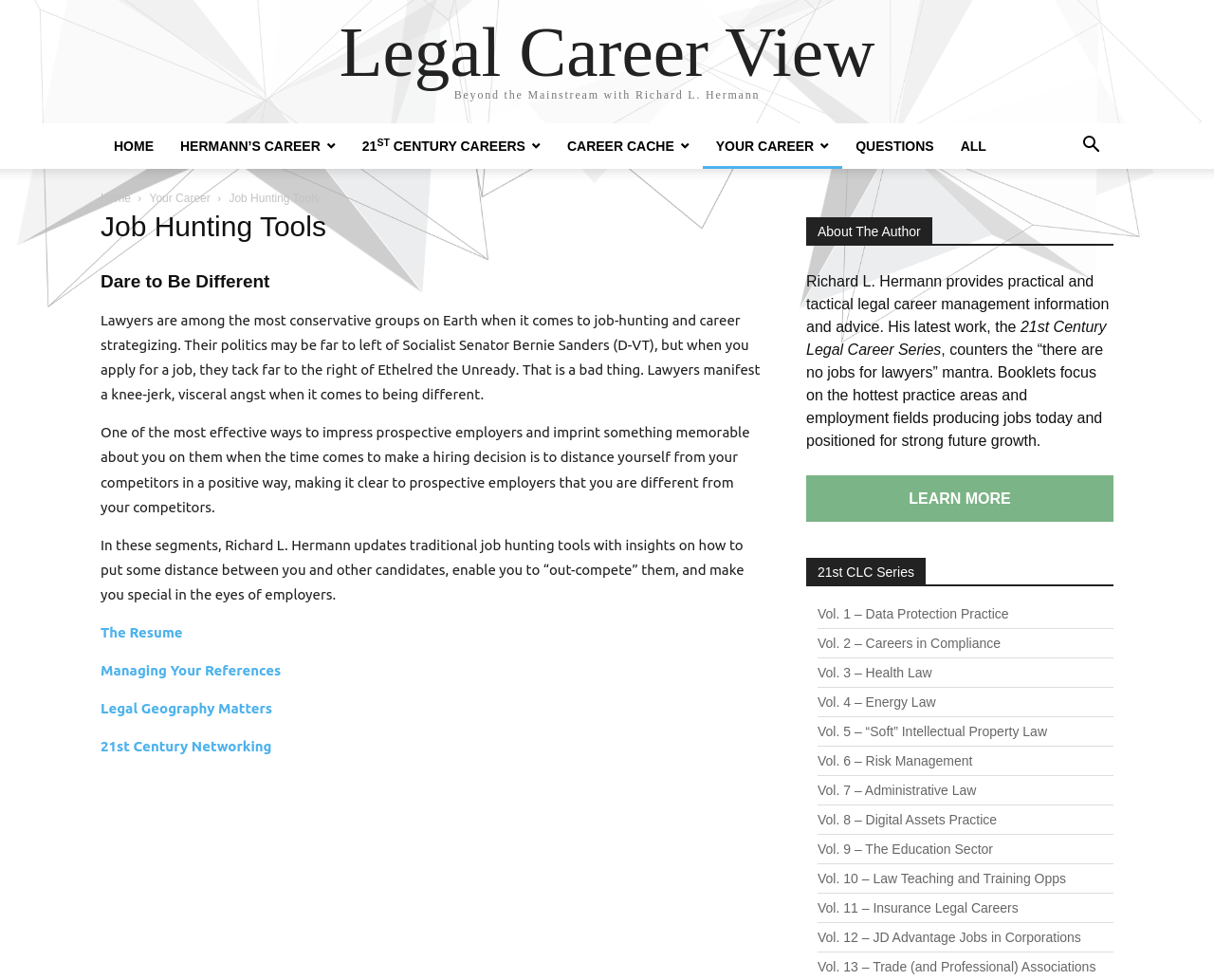Give a one-word or one-phrase response to the question: 
How many booklets are listed in the 21st Century Legal Career Series?

12